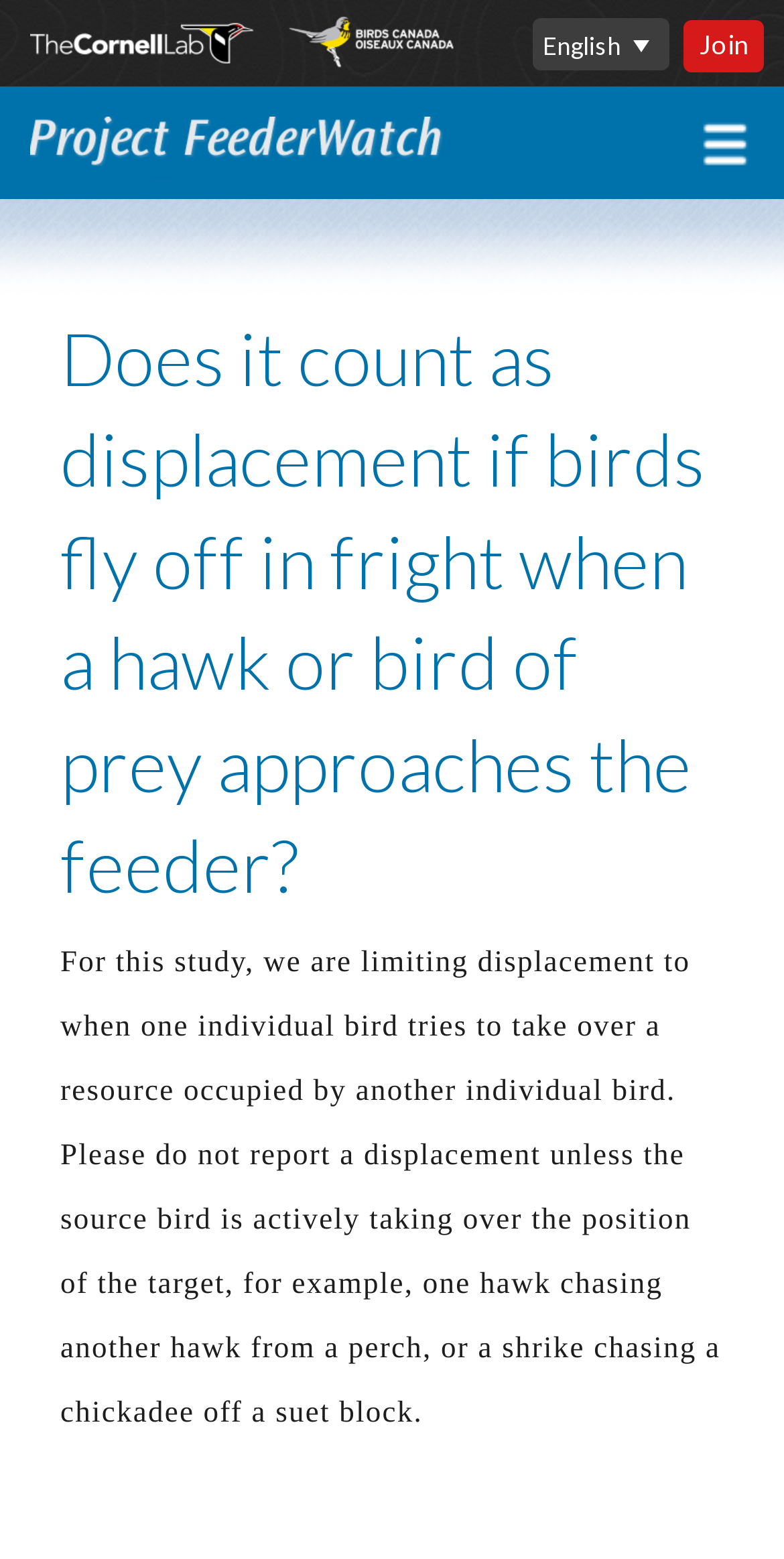Find the bounding box coordinates for the UI element whose description is: "Contact Us". The coordinates should be four float numbers between 0 and 1, in the format [left, top, right, bottom].

None